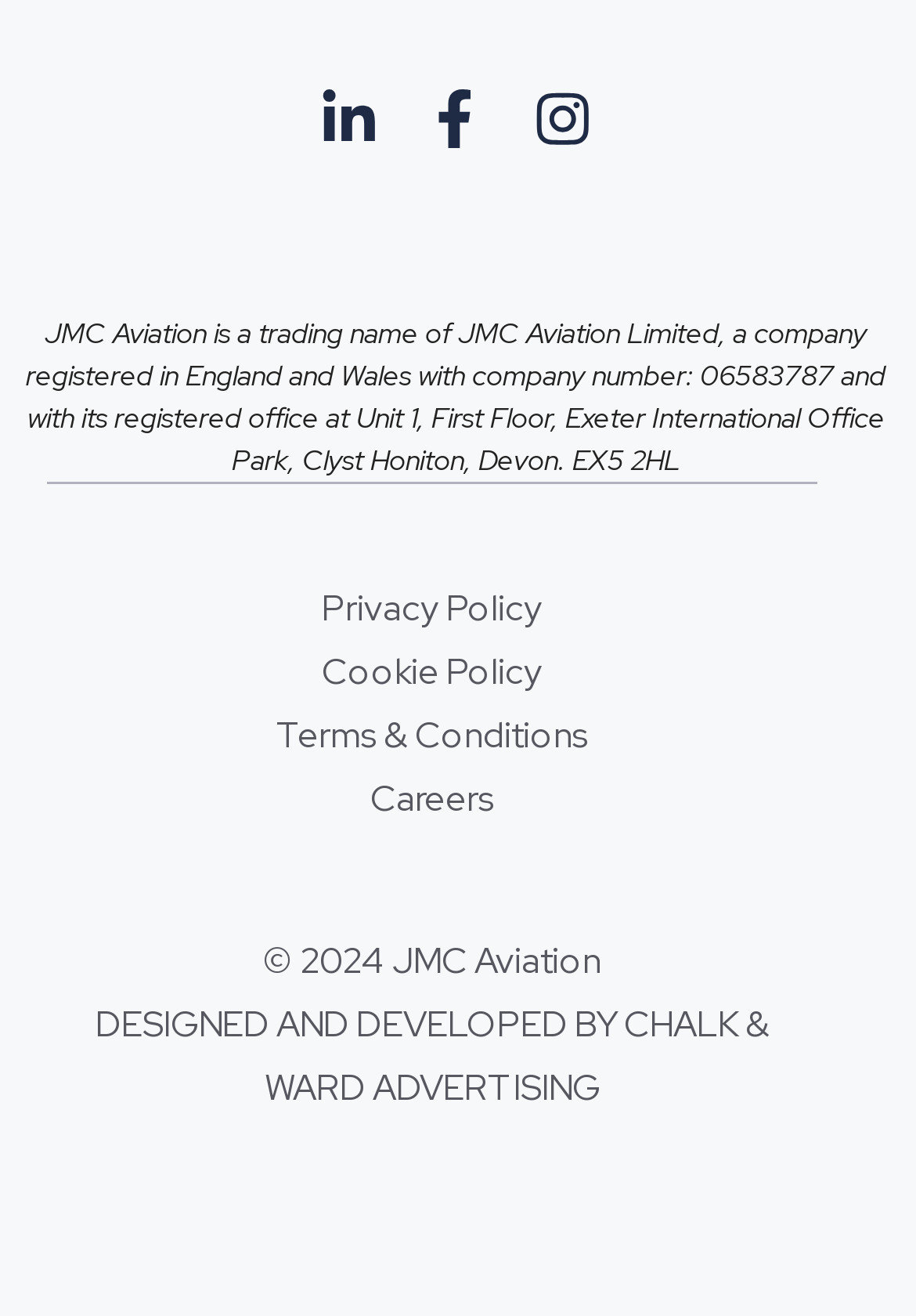What is the company name?
Please answer the question with a detailed and comprehensive explanation.

The company name can be inferred from the StaticText element with the text 'JMC Aviation is a trading name of JMC Aviation Limited...' which provides information about the company's registration details.